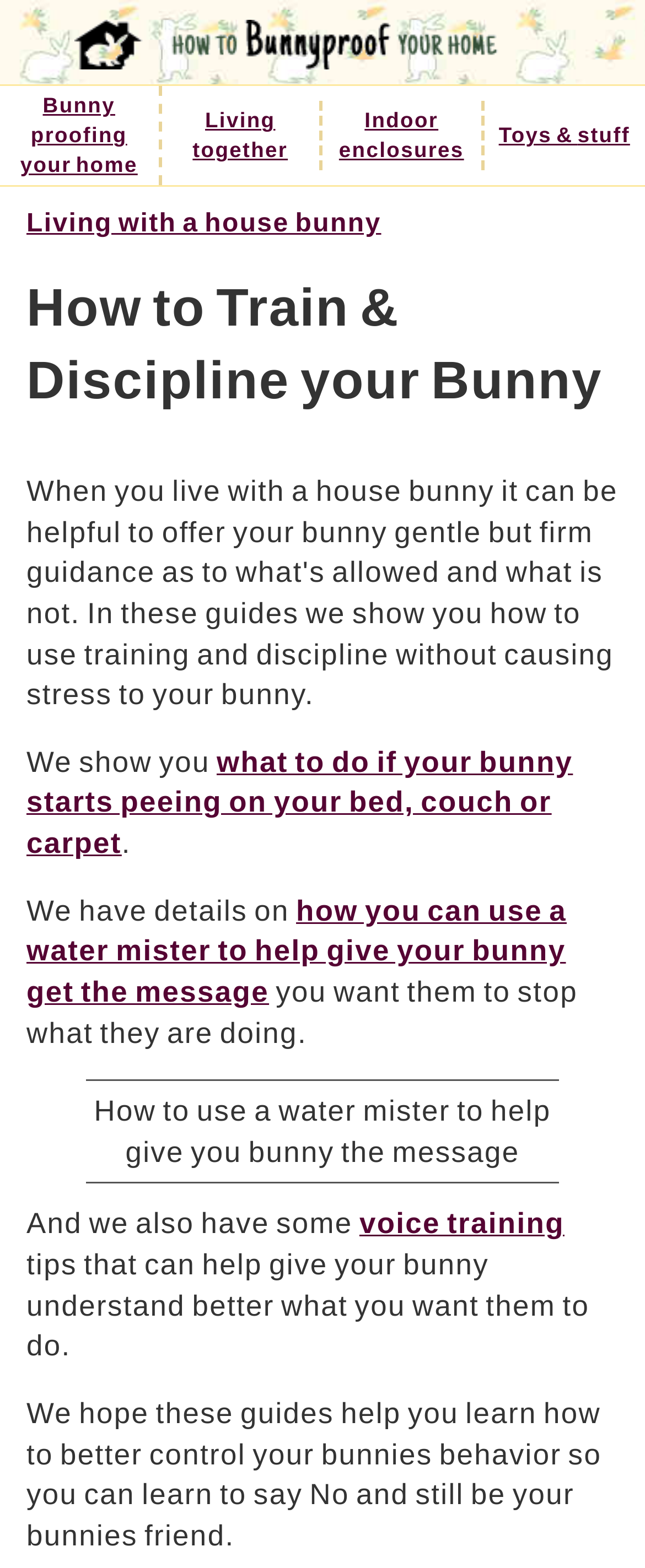Find the bounding box coordinates for the UI element whose description is: "Living together". The coordinates should be four float numbers between 0 and 1, in the format [left, top, right, bottom].

[0.25, 0.065, 0.5, 0.109]